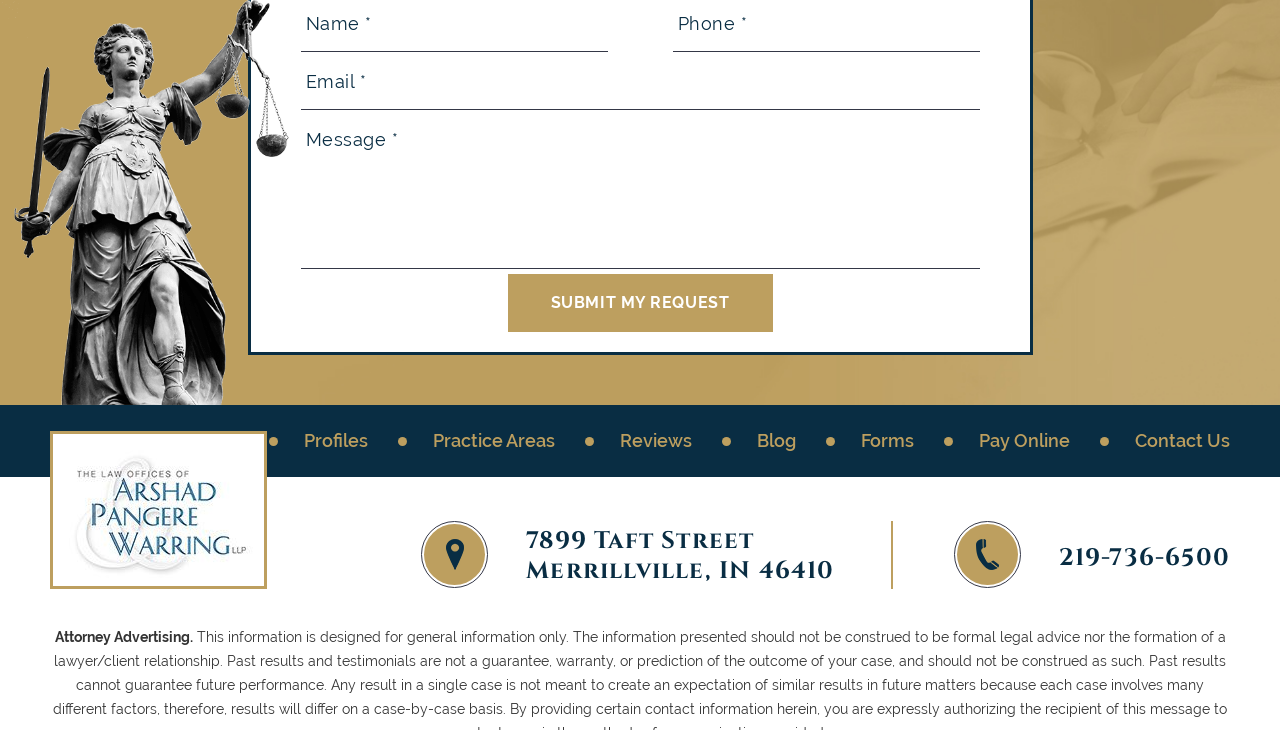Locate the bounding box coordinates of the element to click to perform the following action: 'Submit your request'. The coordinates should be given as four float values between 0 and 1, in the form of [left, top, right, bottom].

[0.396, 0.375, 0.604, 0.455]